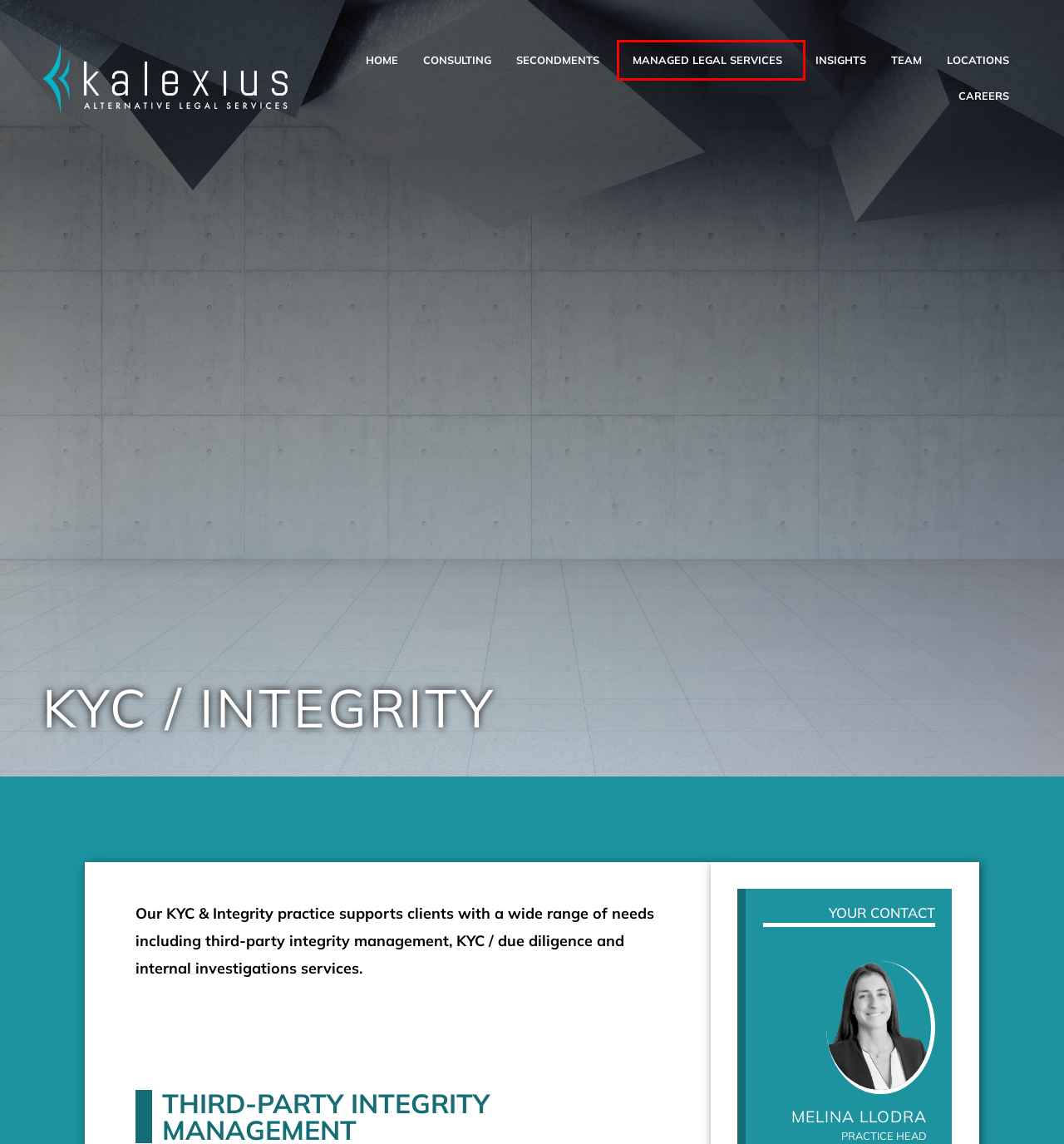You are provided a screenshot of a webpage featuring a red bounding box around a UI element. Choose the webpage description that most accurately represents the new webpage after clicking the element within the red bounding box. Here are the candidates:
A. Insights | interviews, events & perspectives
B. Careers -
C. Kalexius | Locations & contact
D. Kalexius | Alternative Legal Services
E. Secondments
F. Kalexius | Team
G. Consulting & legal department transformation
H. Managed legal services: entity management, CLM and more

H